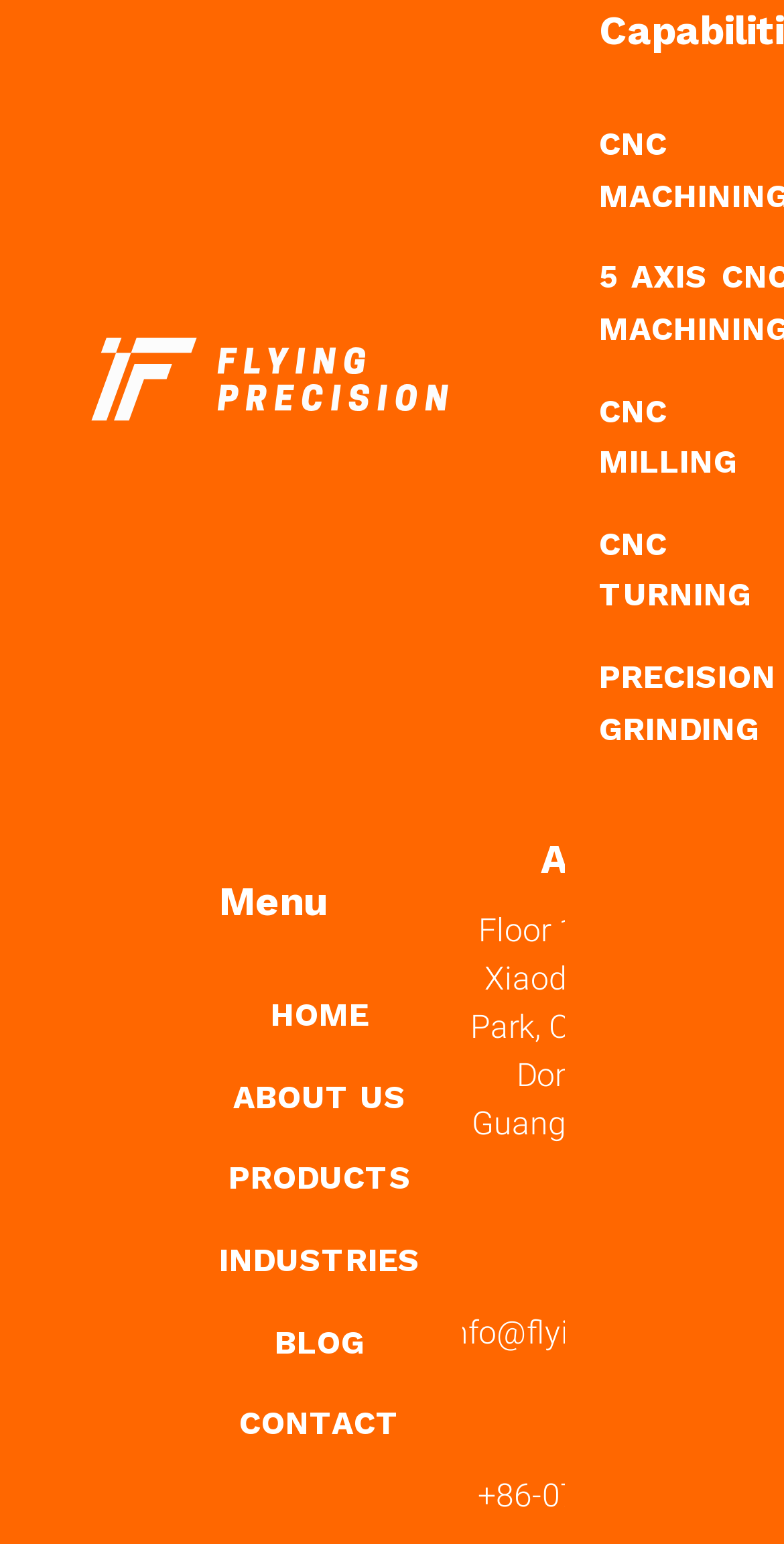What is the phone number?
Refer to the screenshot and answer in one word or phrase.

+86-0769-81632956